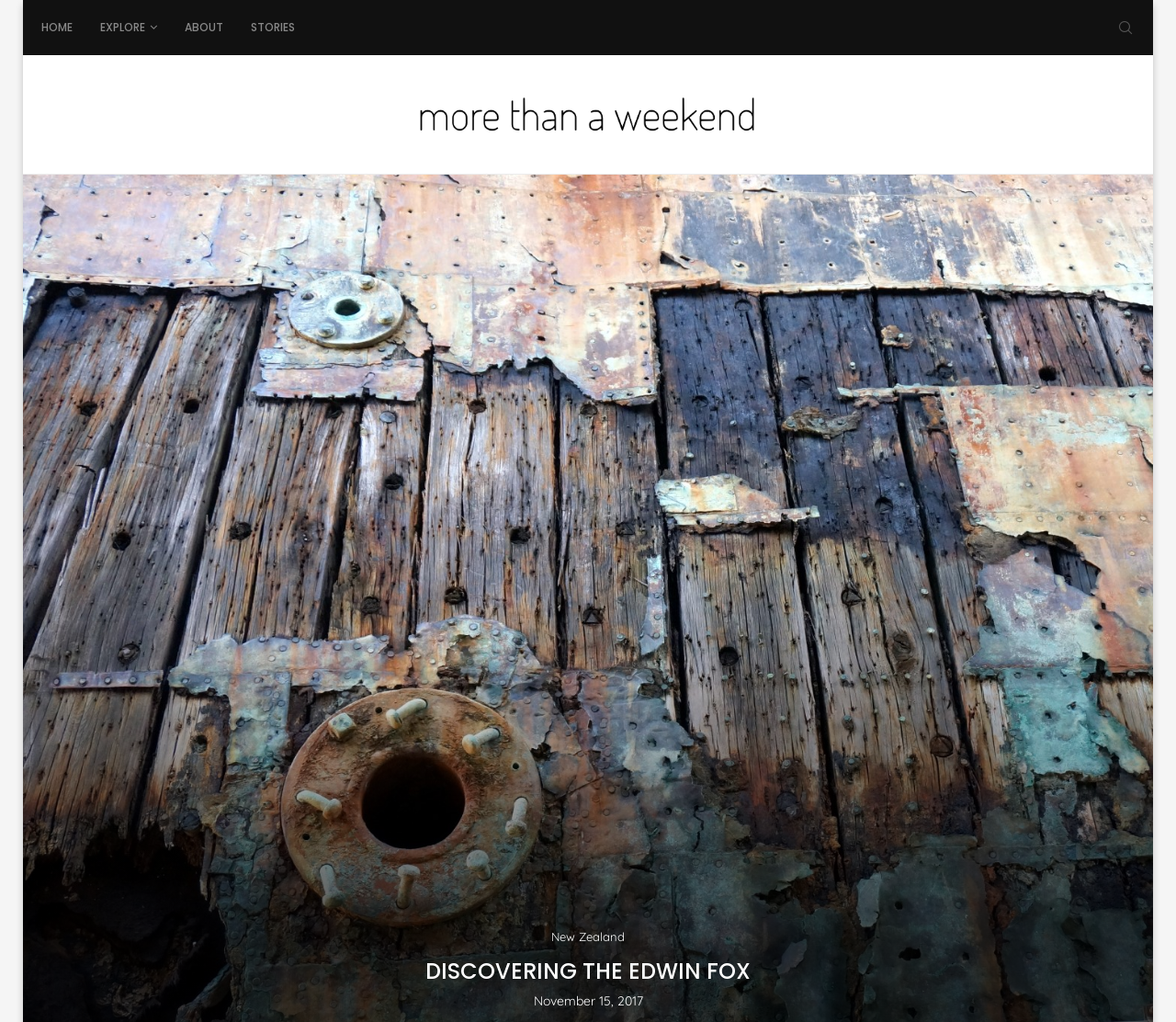Using the description "Home", predict the bounding box of the relevant HTML element.

[0.035, 0.001, 0.062, 0.053]